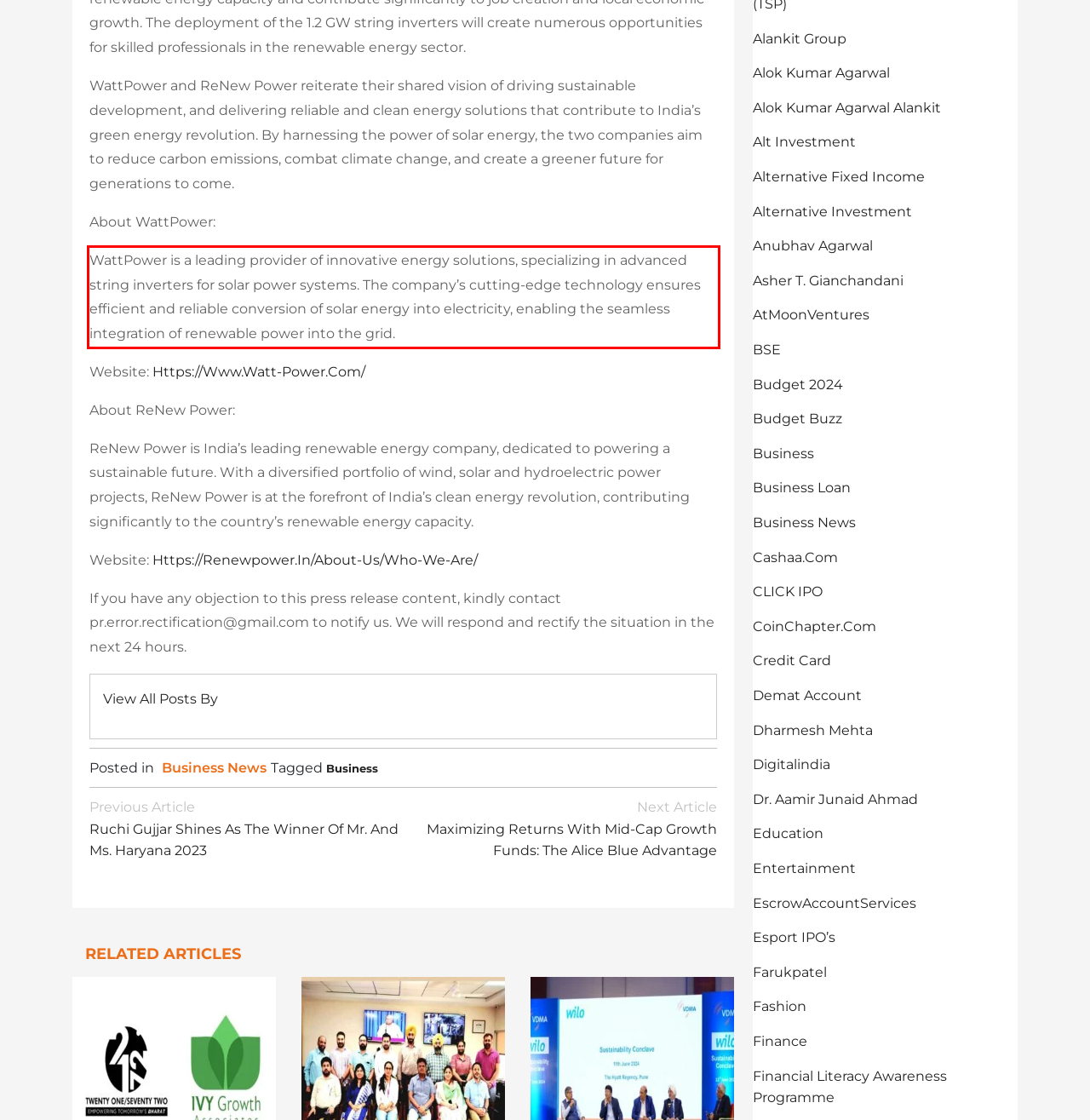You are provided with a screenshot of a webpage that includes a red bounding box. Extract and generate the text content found within the red bounding box.

WattPower is a leading provider of innovative energy solutions, specializing in advanced string inverters for solar power systems. The company’s cutting-edge technology ensures efficient and reliable conversion of solar energy into electricity, enabling the seamless integration of renewable power into the grid.